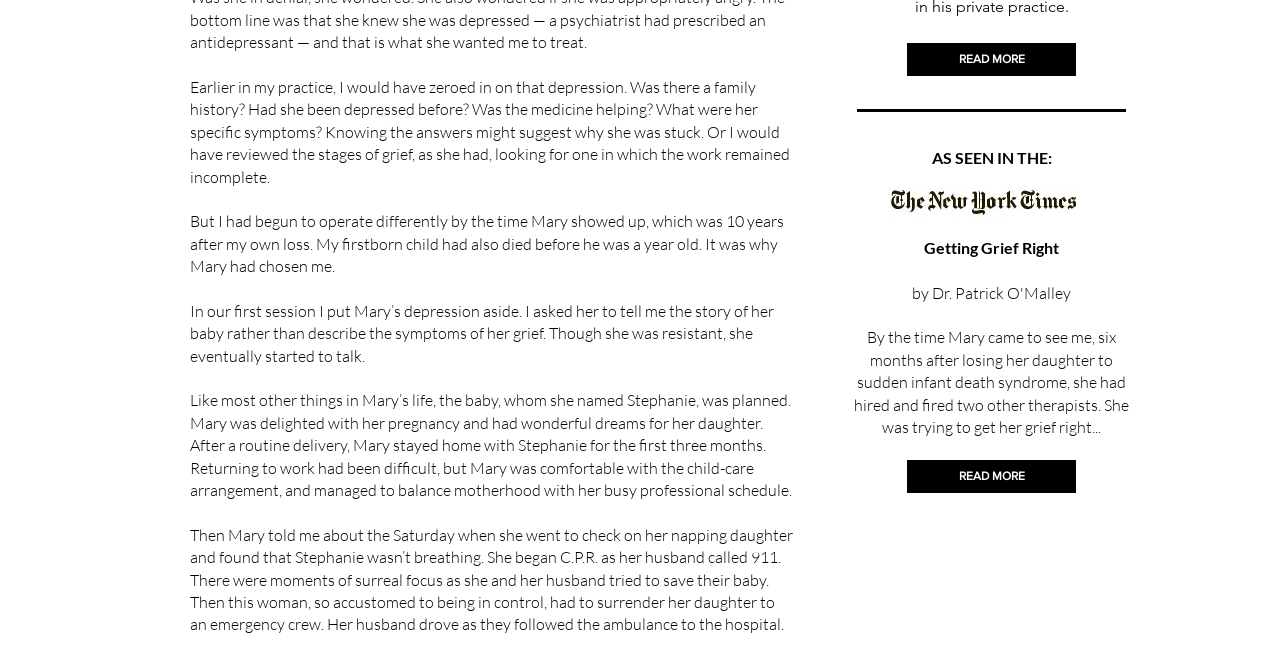Respond to the question with just a single word or phrase: 
What is the name of the syndrome that caused the baby's death?

sudden infant death syndrome